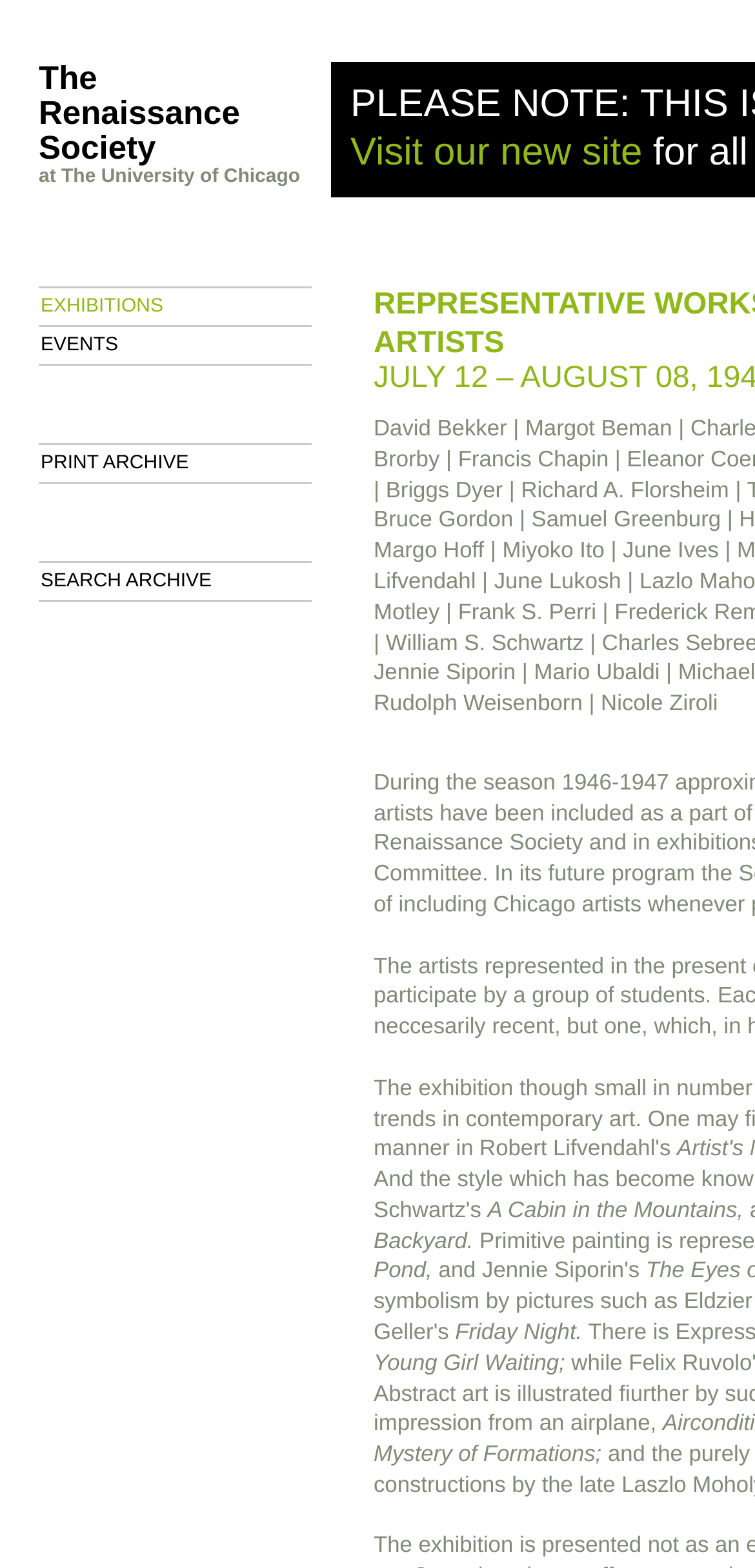Determine the bounding box coordinates for the UI element with the following description: "TheRenaissanceSociety". The coordinates should be four float numbers between 0 and 1, represented as [left, top, right, bottom].

[0.051, 0.039, 0.413, 0.106]